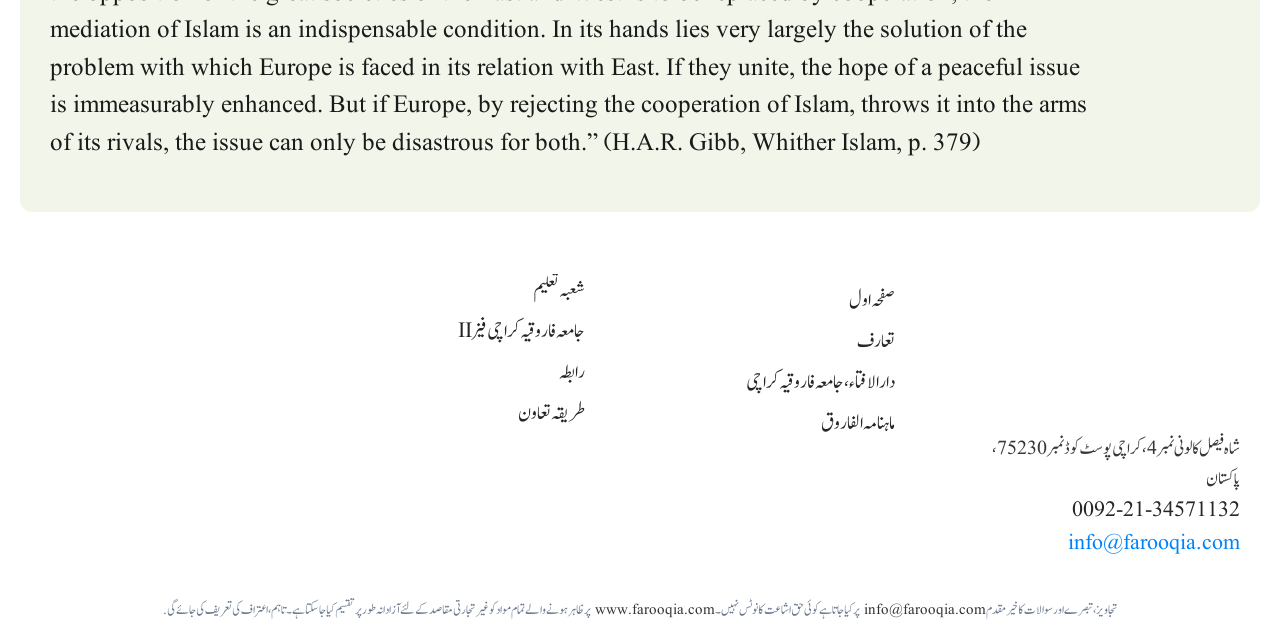Can you find the bounding box coordinates of the area I should click to execute the following instruction: "read the magazine"?

[0.641, 0.635, 0.699, 0.683]